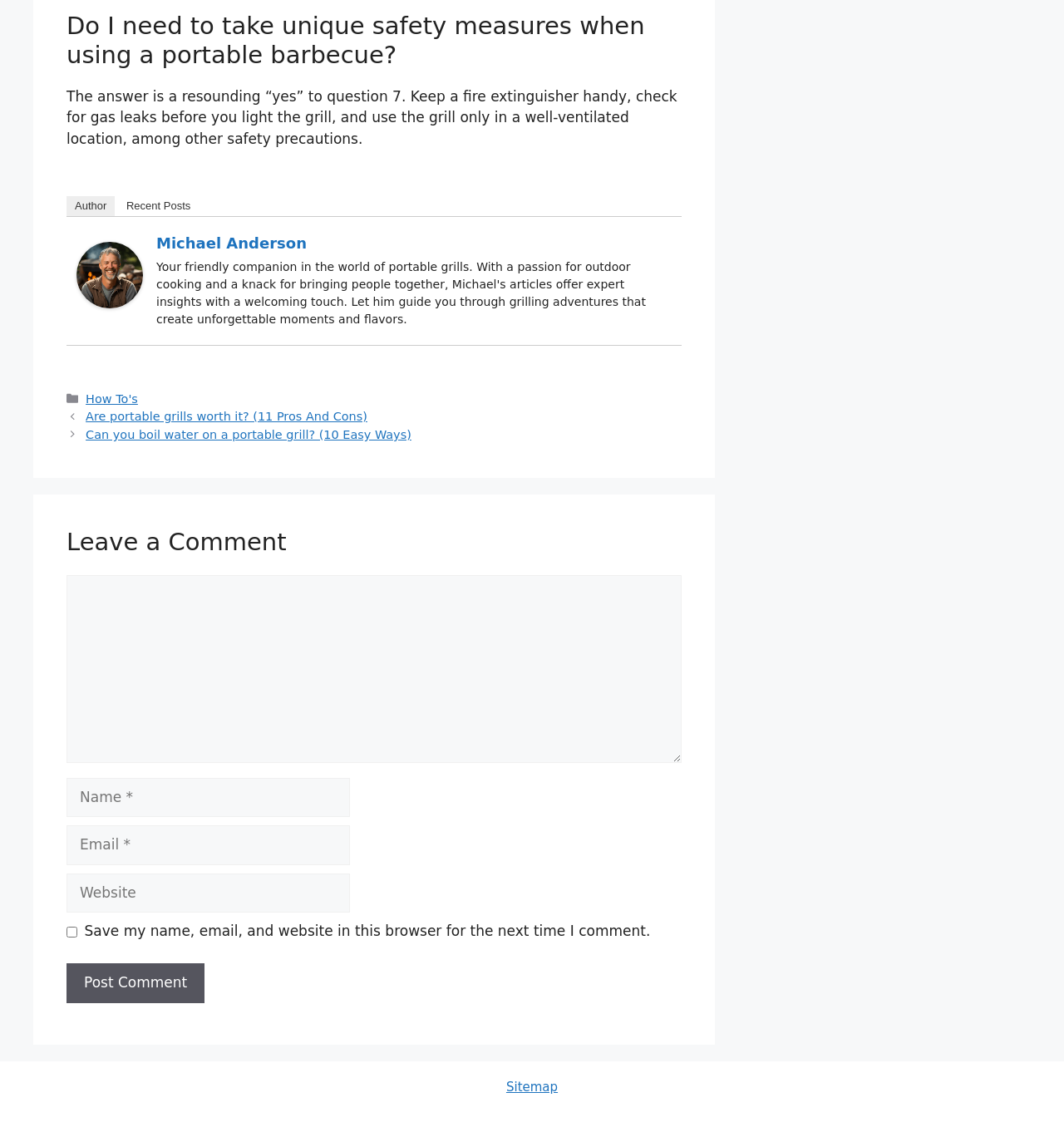Determine the bounding box coordinates of the section to be clicked to follow the instruction: "Click on the 'Post Comment' button". The coordinates should be given as four float numbers between 0 and 1, formatted as [left, top, right, bottom].

[0.062, 0.855, 0.192, 0.89]